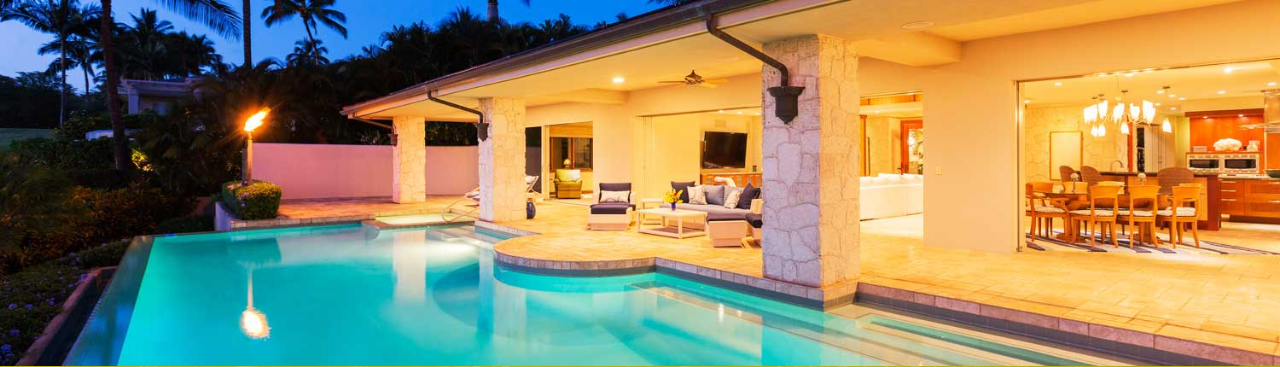What is reflected in the swimming pool?
Look at the image and respond with a single word or a short phrase.

Soft glow of lights